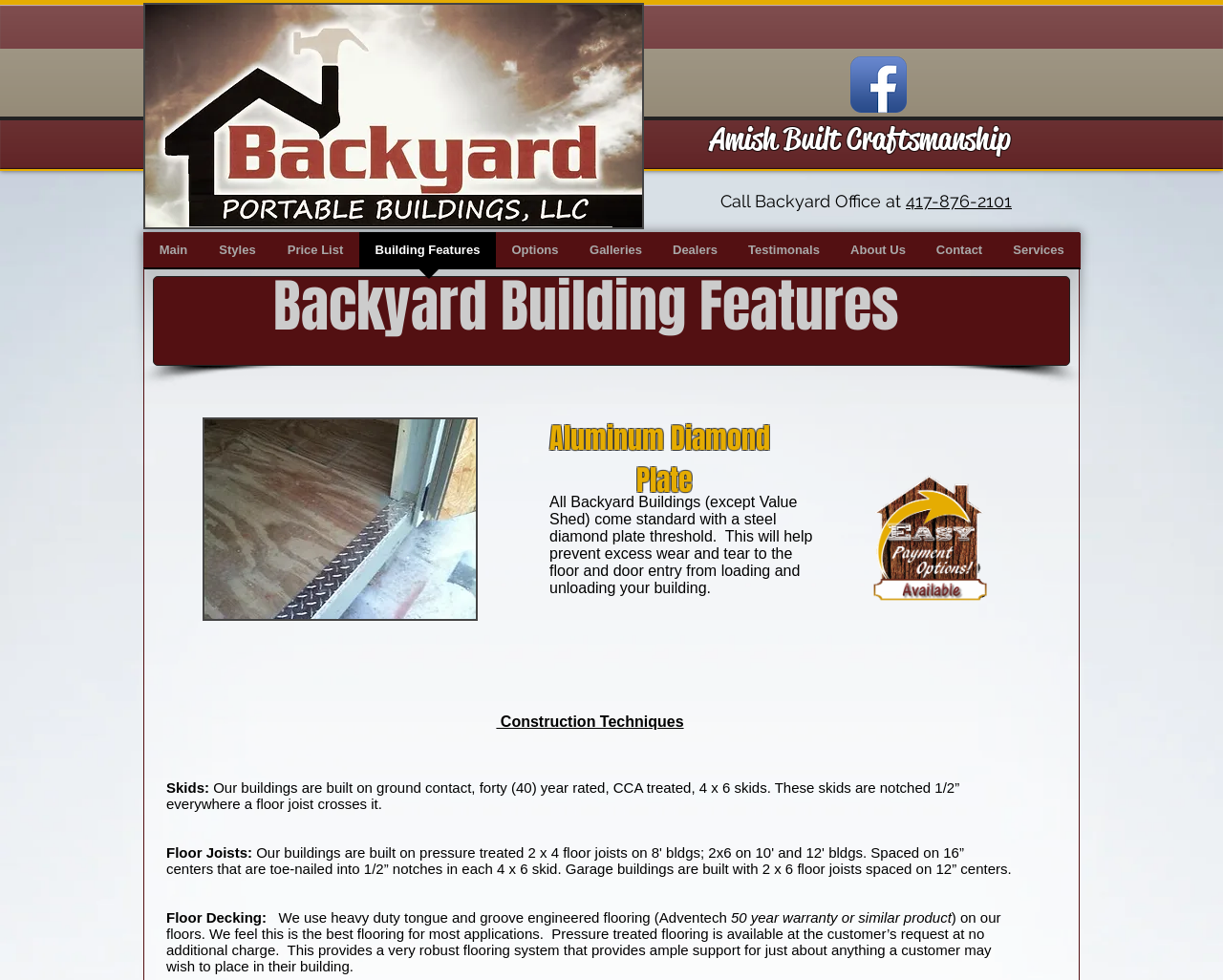Please specify the bounding box coordinates for the clickable region that will help you carry out the instruction: "Navigate to Building Features".

[0.295, 0.238, 0.406, 0.287]